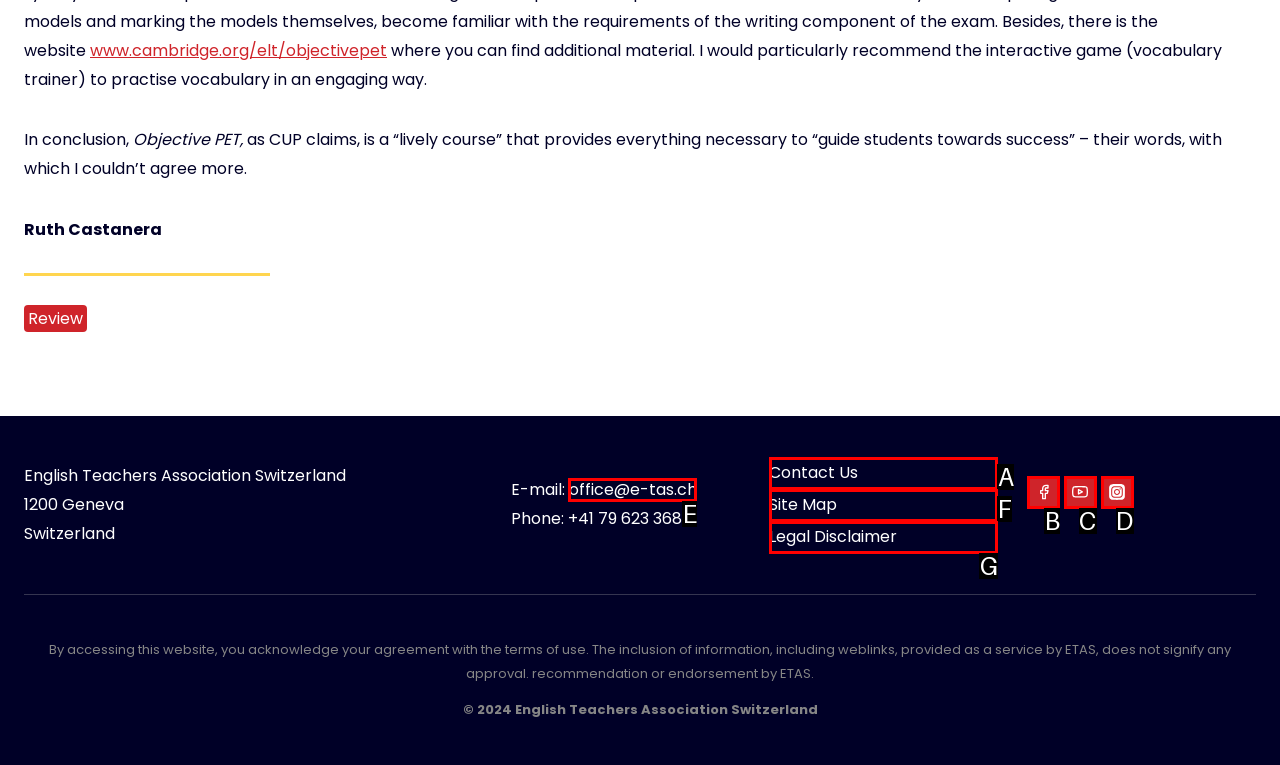Identify the option that best fits this description: Site Map
Answer with the appropriate letter directly.

F